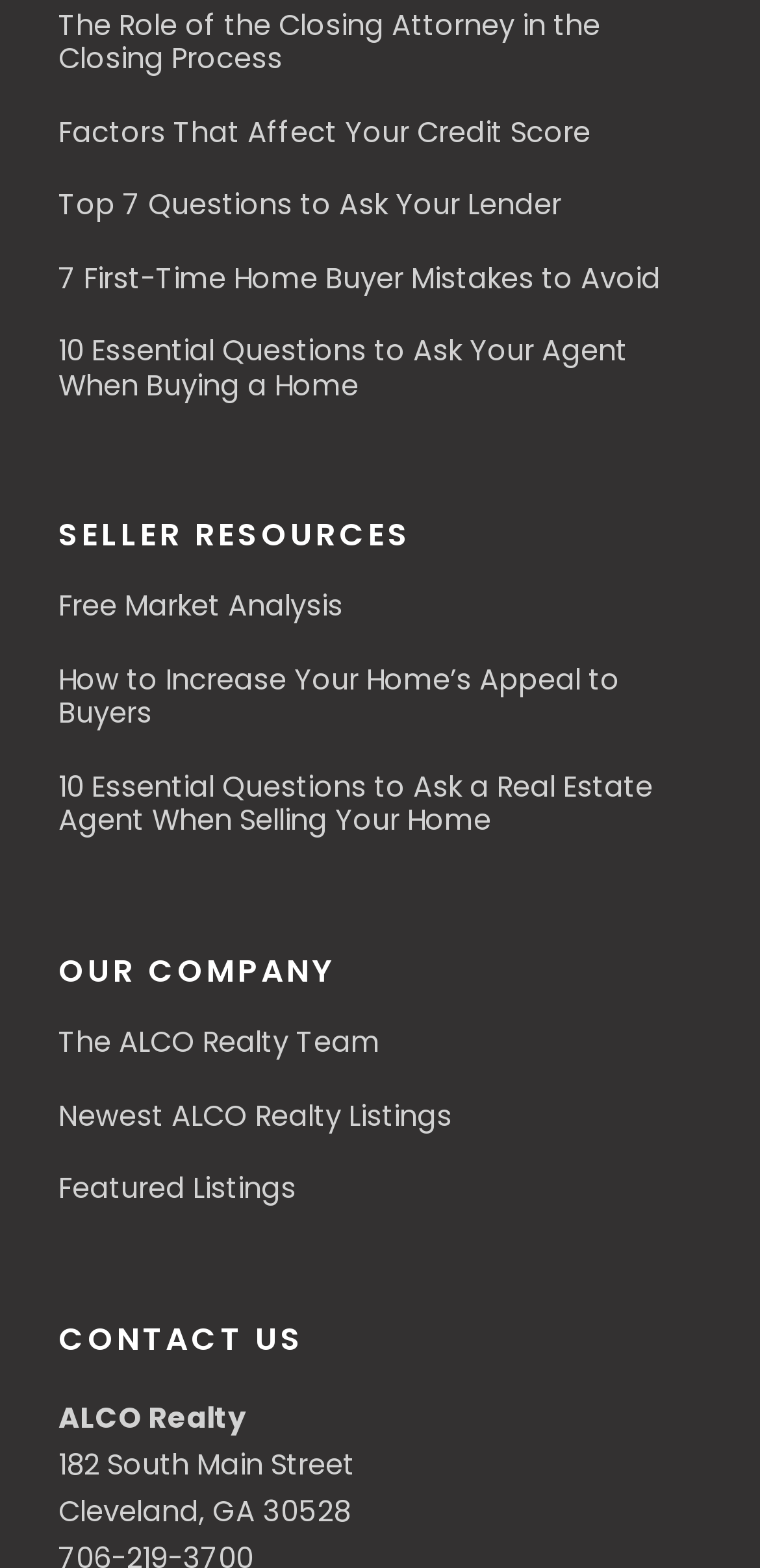Indicate the bounding box coordinates of the element that needs to be clicked to satisfy the following instruction: "Email us". The coordinates should be four float numbers between 0 and 1, i.e., [left, top, right, bottom].

None